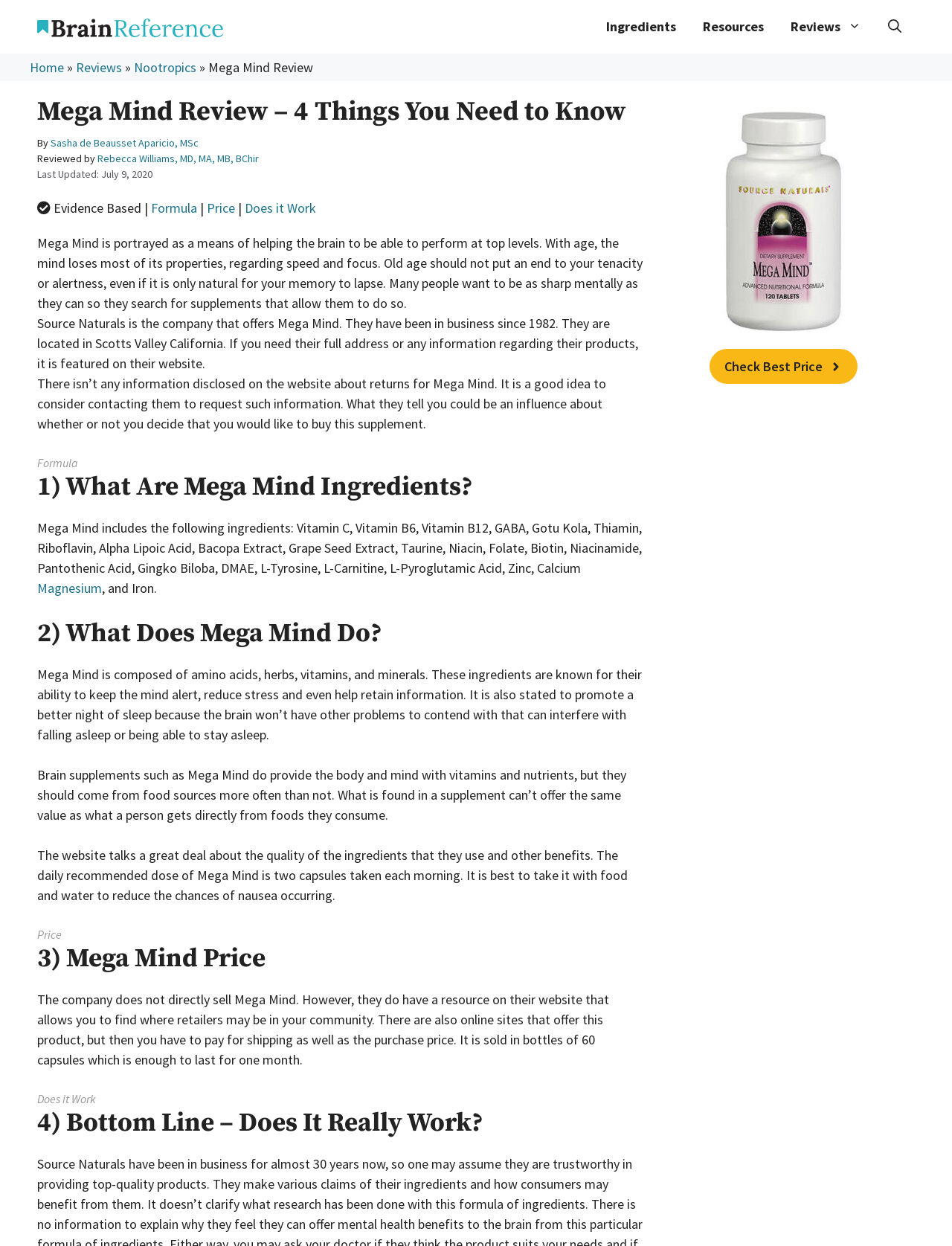Can you pinpoint the bounding box coordinates for the clickable element required for this instruction: "Click the 'Home' link"? The coordinates should be four float numbers between 0 and 1, i.e., [left, top, right, bottom].

[0.031, 0.047, 0.067, 0.061]